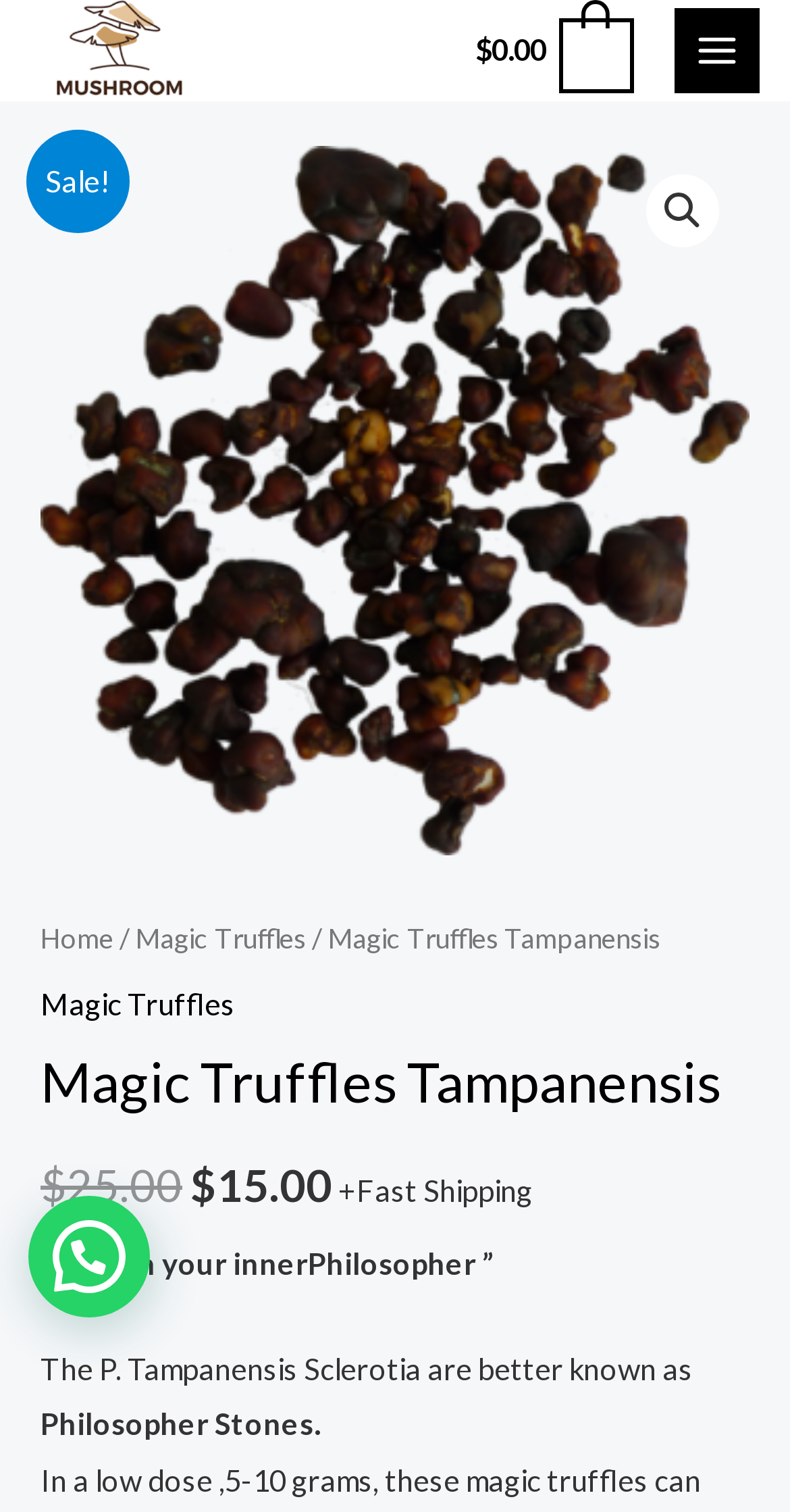Is the shopping cart empty?
Based on the image, please offer an in-depth response to the question.

I found the answer by looking at the link 'View Shopping Cart, empty' which indicates that the shopping cart is currently empty.